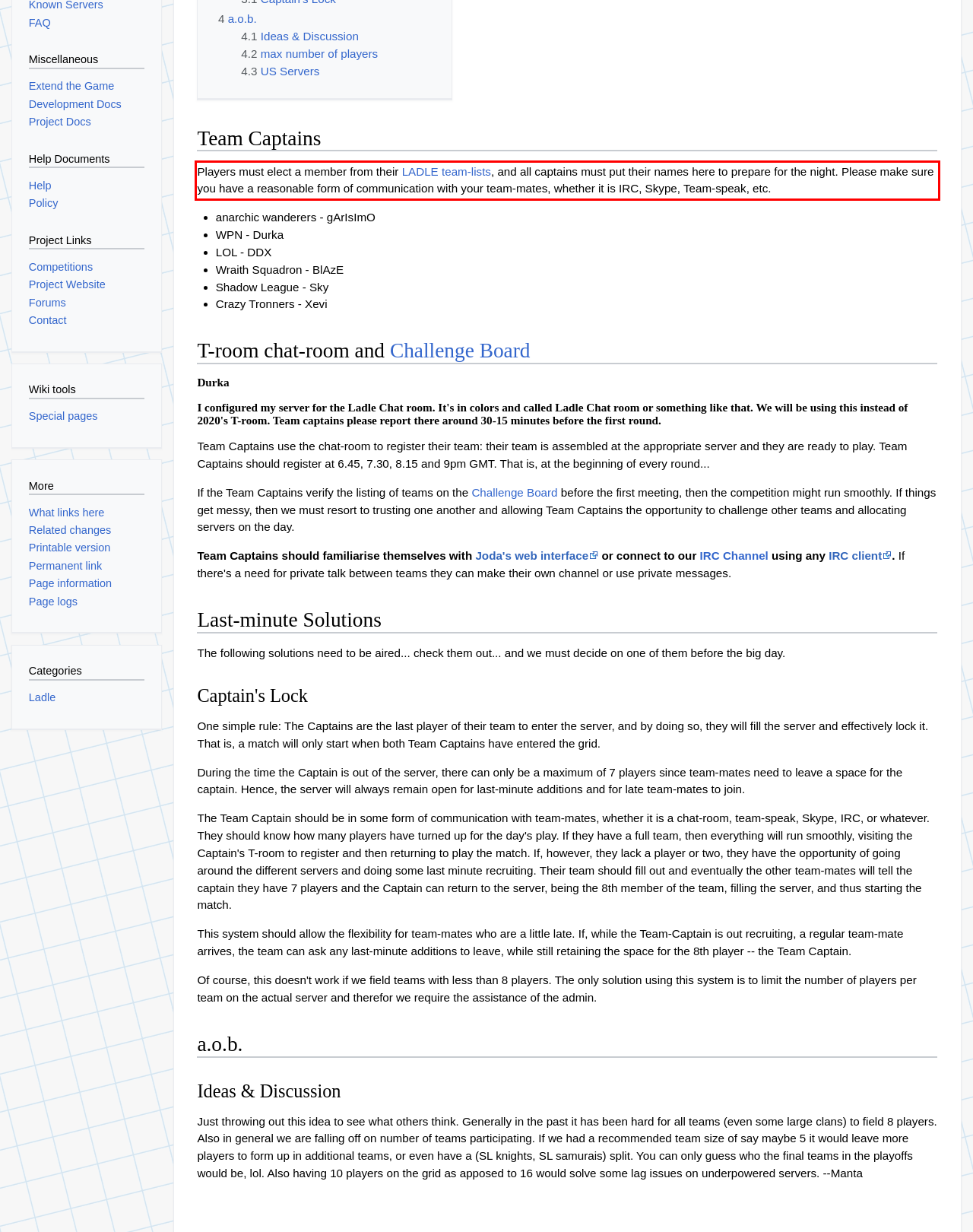Please identify the text within the red rectangular bounding box in the provided webpage screenshot.

Players must elect a member from their LADLE team-lists, and all captains must put their names here to prepare for the night. Please make sure you have a reasonable form of communication with your team-mates, whether it is IRC, Skype, Team-speak, etc.